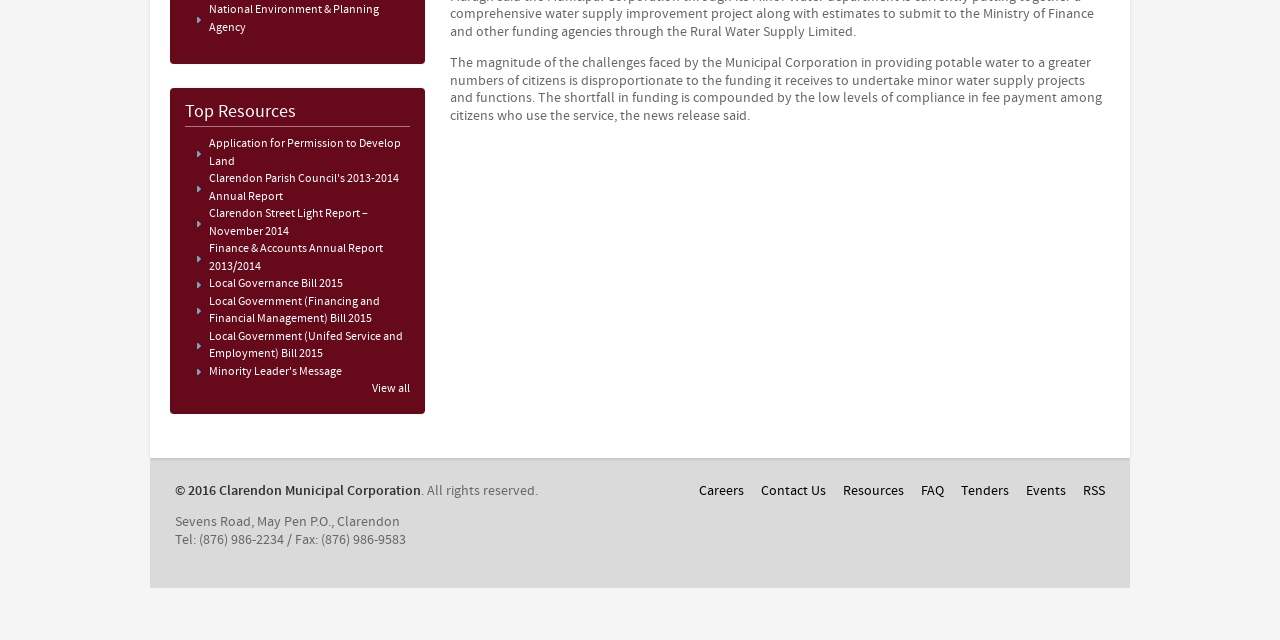Mark the bounding box of the element that matches the following description: "Tenders".

[0.751, 0.753, 0.788, 0.781]